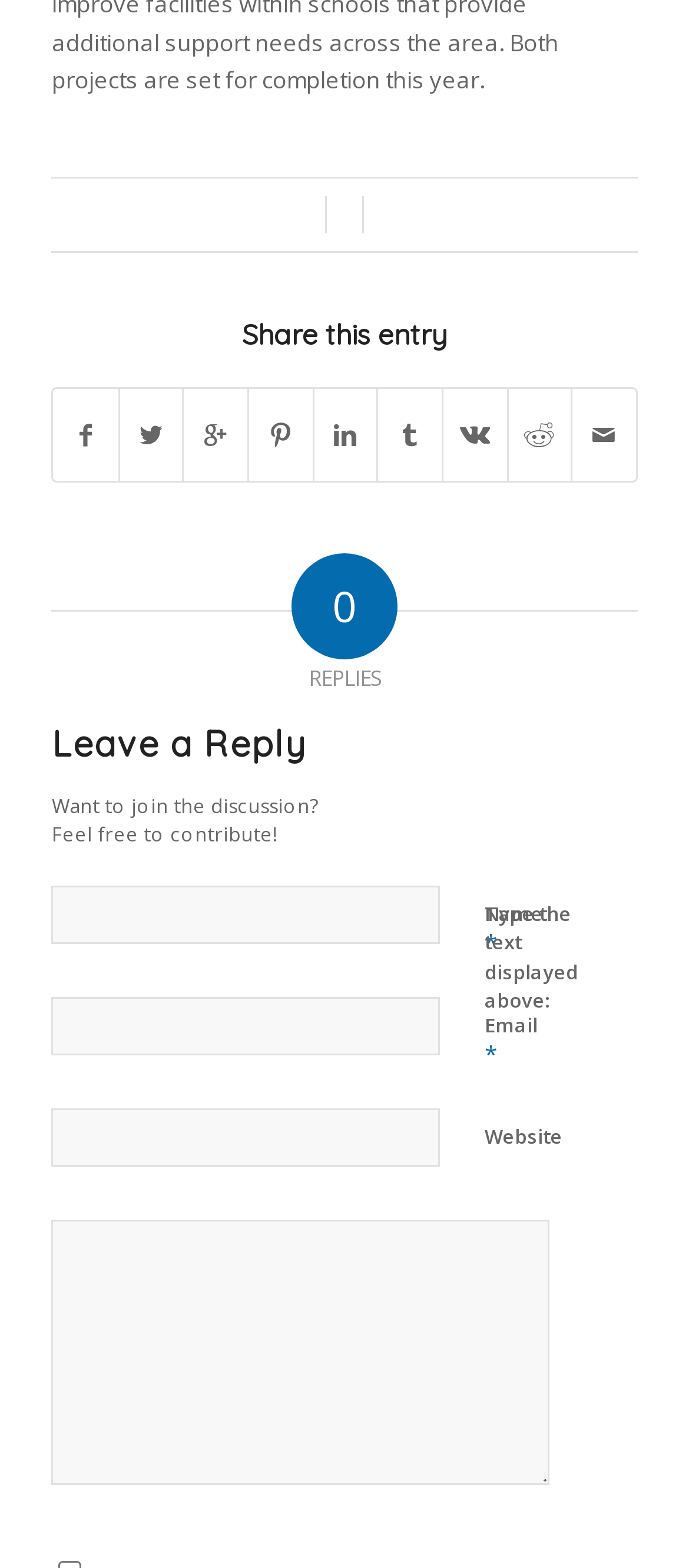Please specify the bounding box coordinates of the clickable region necessary for completing the following instruction: "Type your email". The coordinates must consist of four float numbers between 0 and 1, i.e., [left, top, right, bottom].

[0.075, 0.636, 0.639, 0.673]